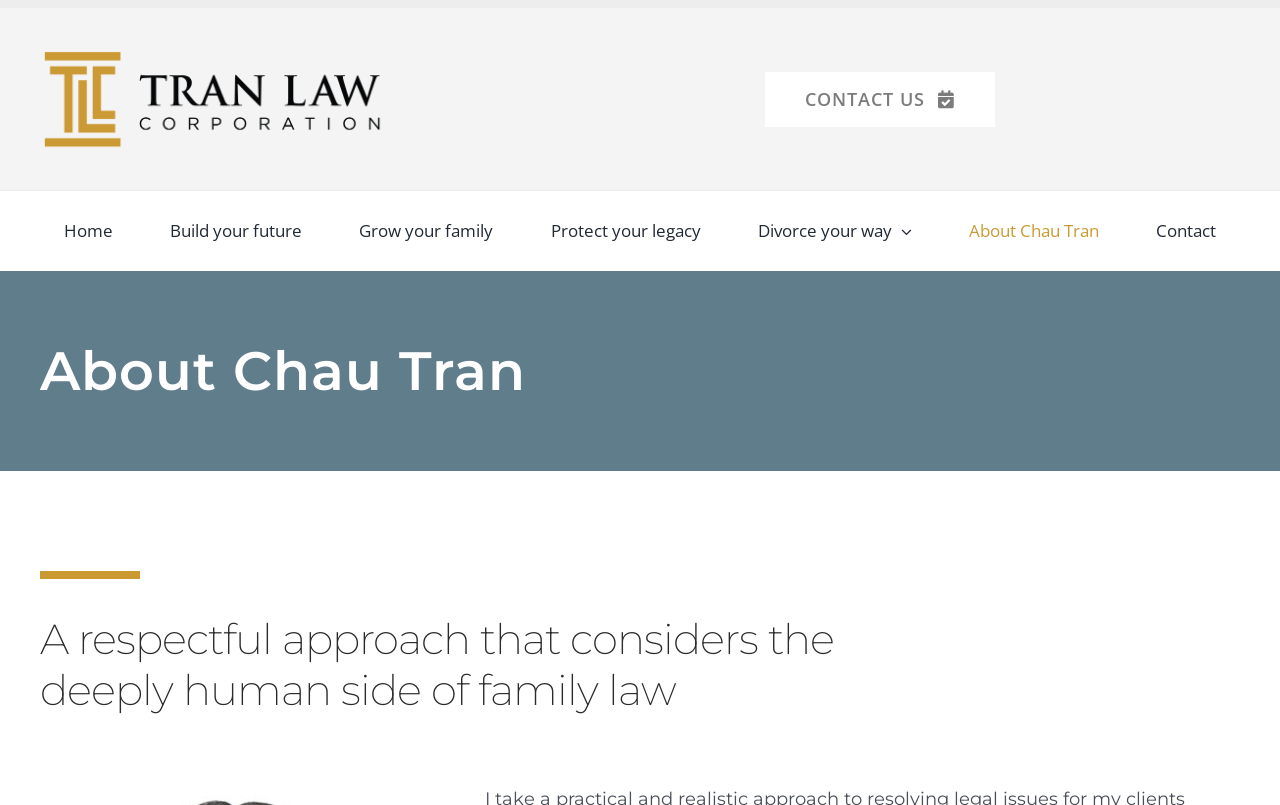Please answer the following question using a single word or phrase: 
What is the title of the page?

About Chau Tran